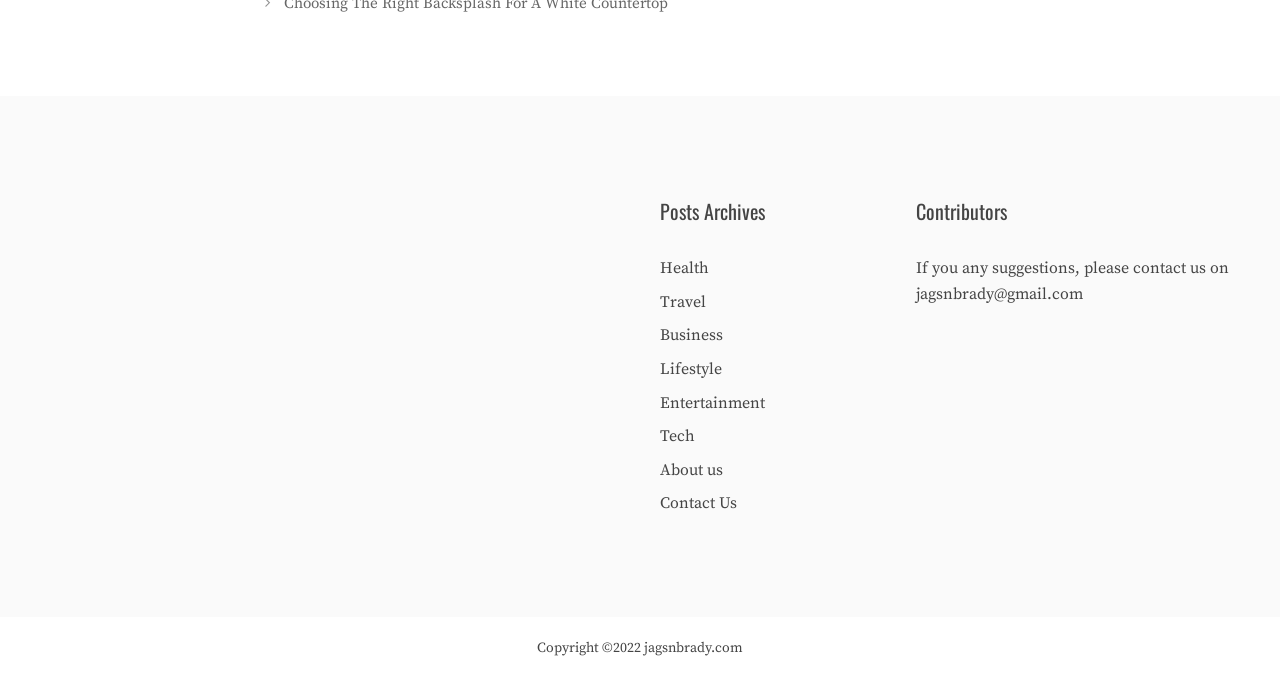Determine the bounding box coordinates of the section I need to click to execute the following instruction: "View About us". Provide the coordinates as four float numbers between 0 and 1, i.e., [left, top, right, bottom].

[0.516, 0.677, 0.565, 0.706]